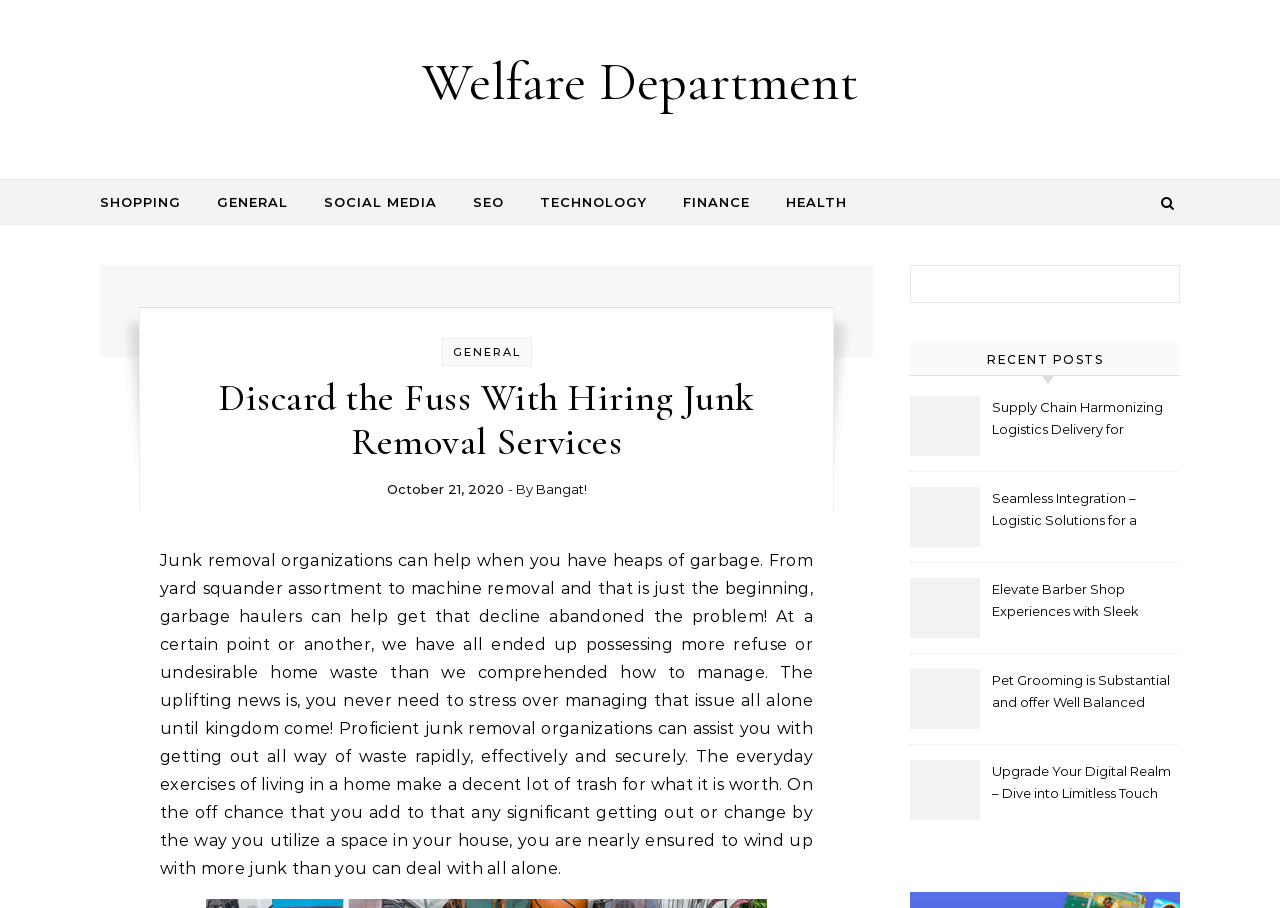Describe the webpage in detail, including text, images, and layout.

The webpage is about the Welfare Department, specifically discussing junk removal services. At the top, there is a layout table that spans the entire width of the page. Within this table, there is a link to the "Welfare Department" located near the top-left corner. 

Below the layout table, there are six links arranged horizontally, labeled as "SHOPPING", "GENERAL", "SOCIAL MEDIA", "SEO", "TECHNOLOGY", and "FINANCE", respectively, from left to right. Next to these links, there is a button with an icon.

The main content of the webpage is divided into two sections. On the left side, there is a header section with a link to "GENERAL" and a heading that reads "Discard the Fuss With Hiring Junk Removal Services". Below this heading, there is a date "October 21, 2020", followed by the author's name "Bangat!". 

The main article discusses the benefits of hiring junk removal organizations, explaining how they can help with various types of waste removal, from yard waste collection to machine removal. The article highlights the importance of seeking professional help in managing waste, especially when it becomes overwhelming.

On the right side of the page, there is a search bar with a label "Search for:" and a textbox to input search queries. Below the search bar, there is a heading "RECENT POSTS" followed by five links to recent articles, each with a brief title. These articles appear to be unrelated to junk removal services, covering topics such as logistics, barber shop experiences, pet grooming, and digital touch screens.